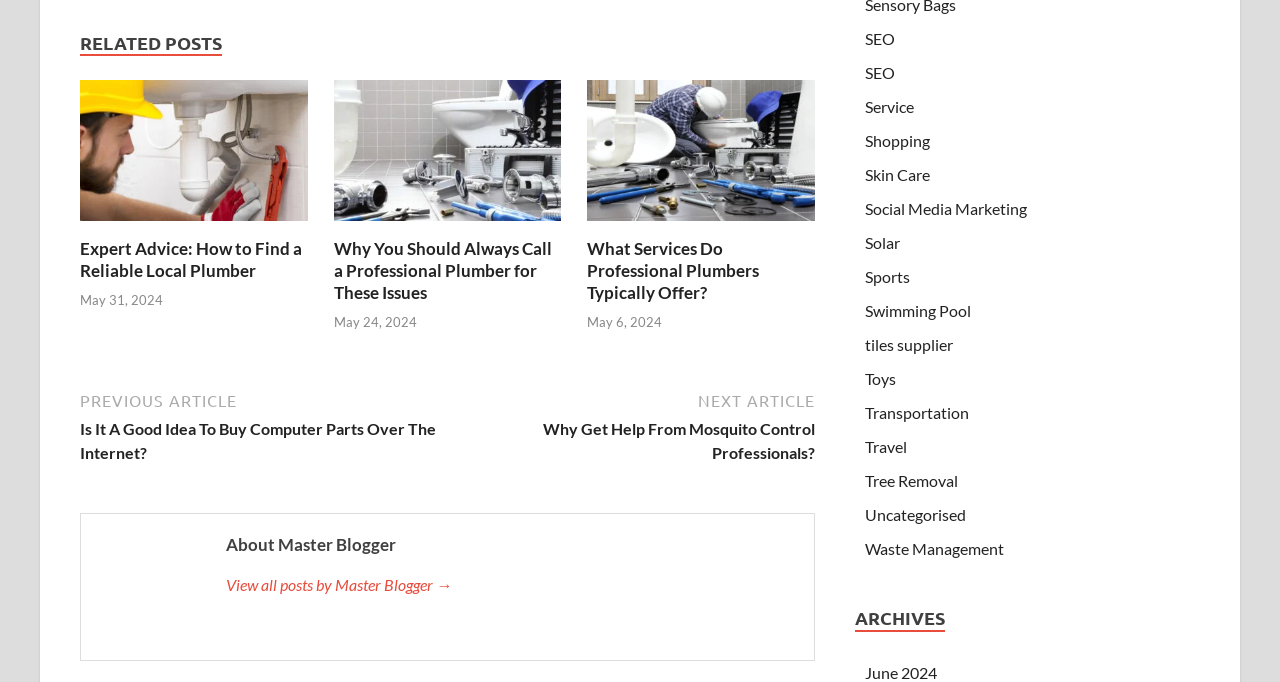What is the navigation menu item above 'About Master Blogger'?
Based on the screenshot, respond with a single word or phrase.

Posts